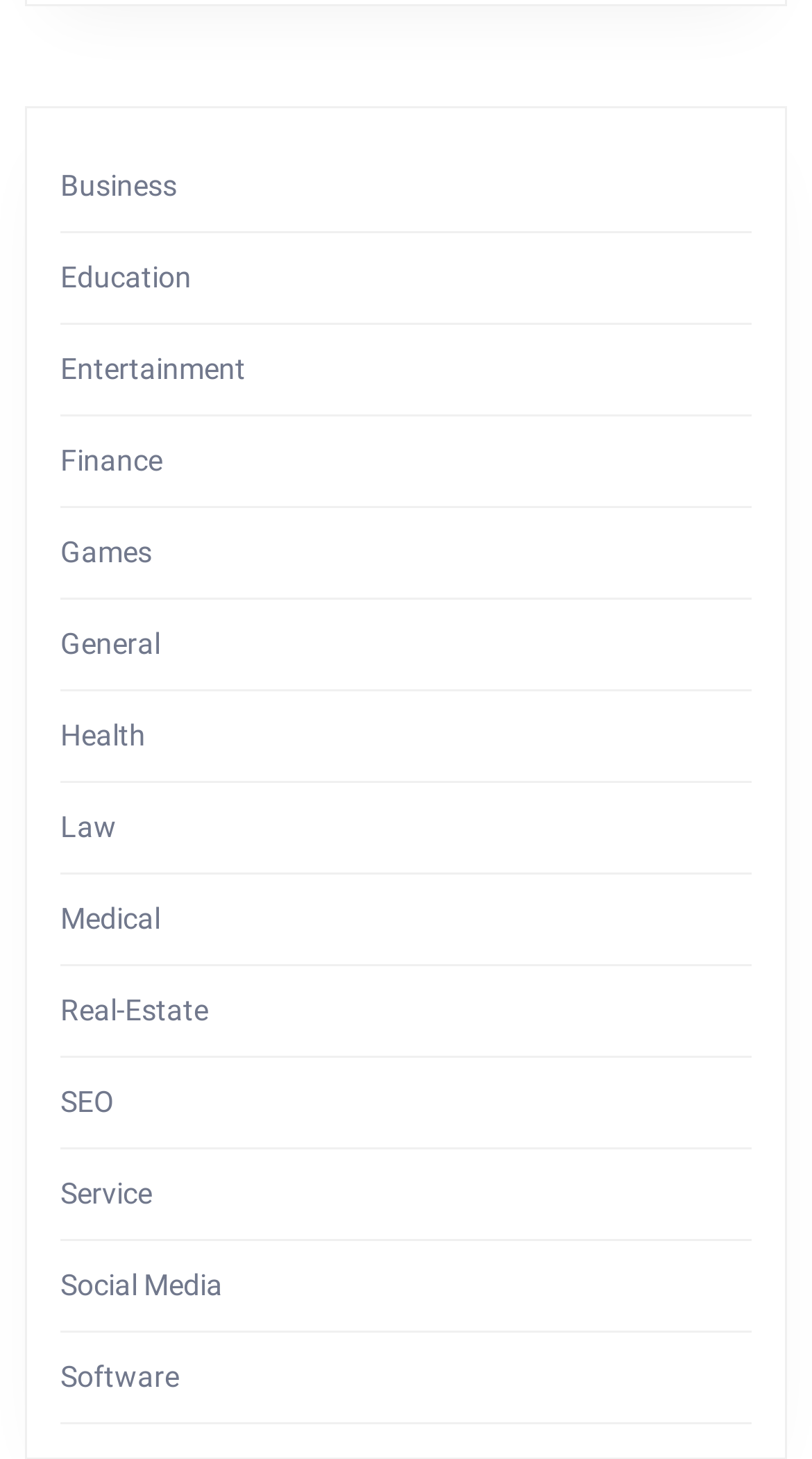What categories are available on this webpage?
Could you give a comprehensive explanation in response to this question?

By examining the webpage, I can see that there are multiple categories available, including Business, Education, Entertainment, Finance, Games, General, Health, Law, Medical, Real-Estate, SEO, Service, Social Media, and Software. These categories are presented as links, indicating that users can click on them to access related content.